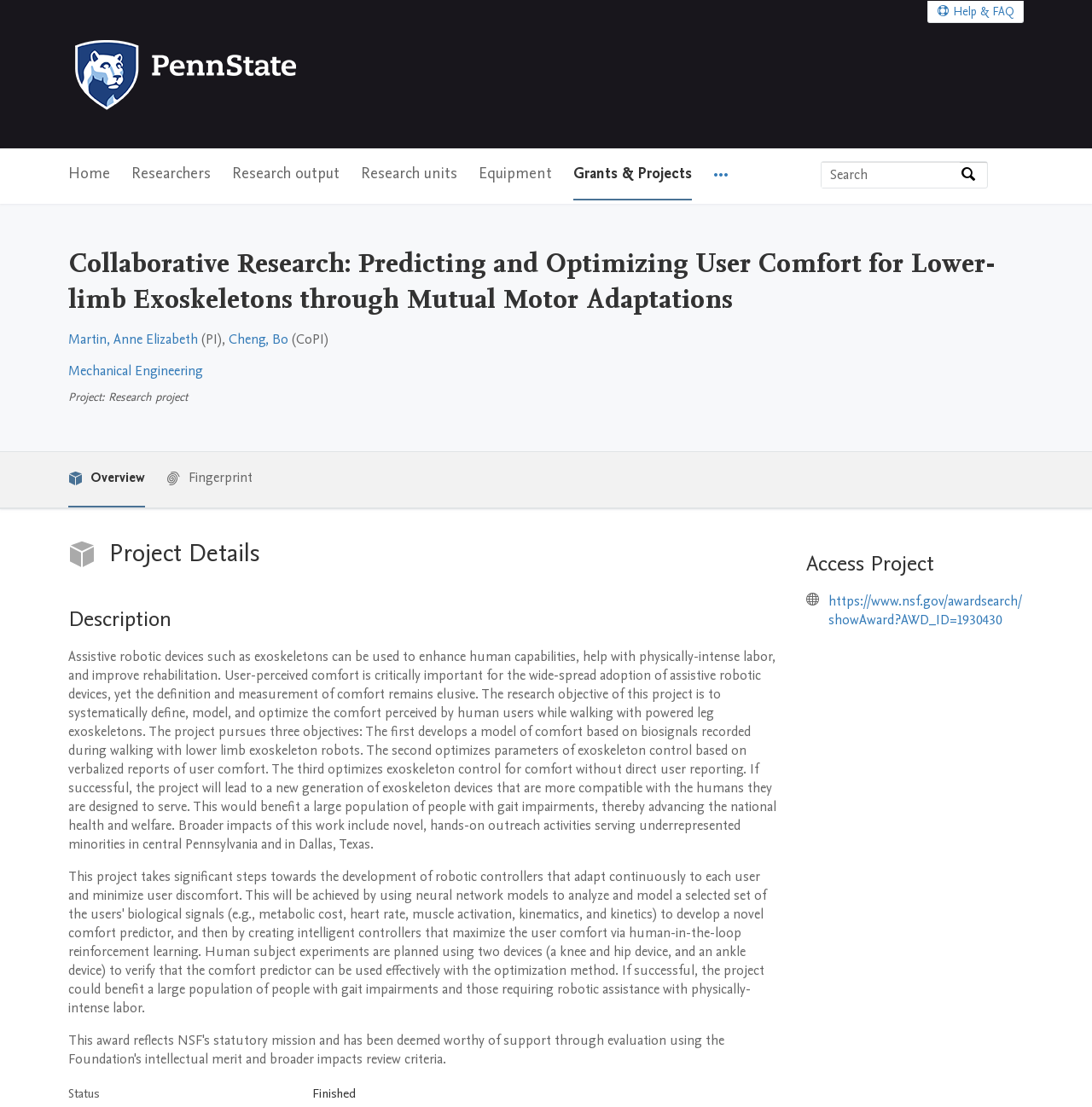Using the information in the image, could you please answer the following question in detail:
What is the purpose of the project described on this webpage?

I read the description of the project, which states that the research objective is to systematically define, model, and optimize the comfort perceived by human users while walking with powered leg exoskeletons.